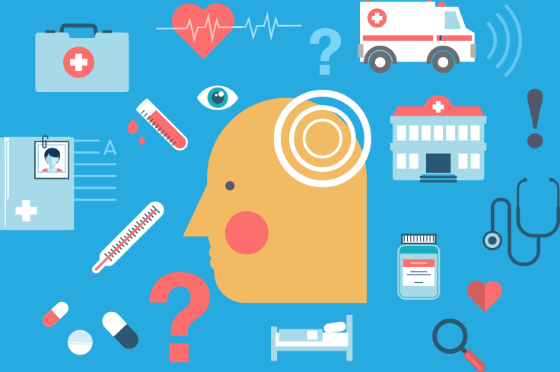Using the information in the image, give a comprehensive answer to the question: 
What is the purpose of the HospiChill App?

The purpose of the HospiChill App is to provide useful features for individuals seeking health support and relaxation, as conveyed by the central message of the illustration, which incorporates various health-related icons and motifs.